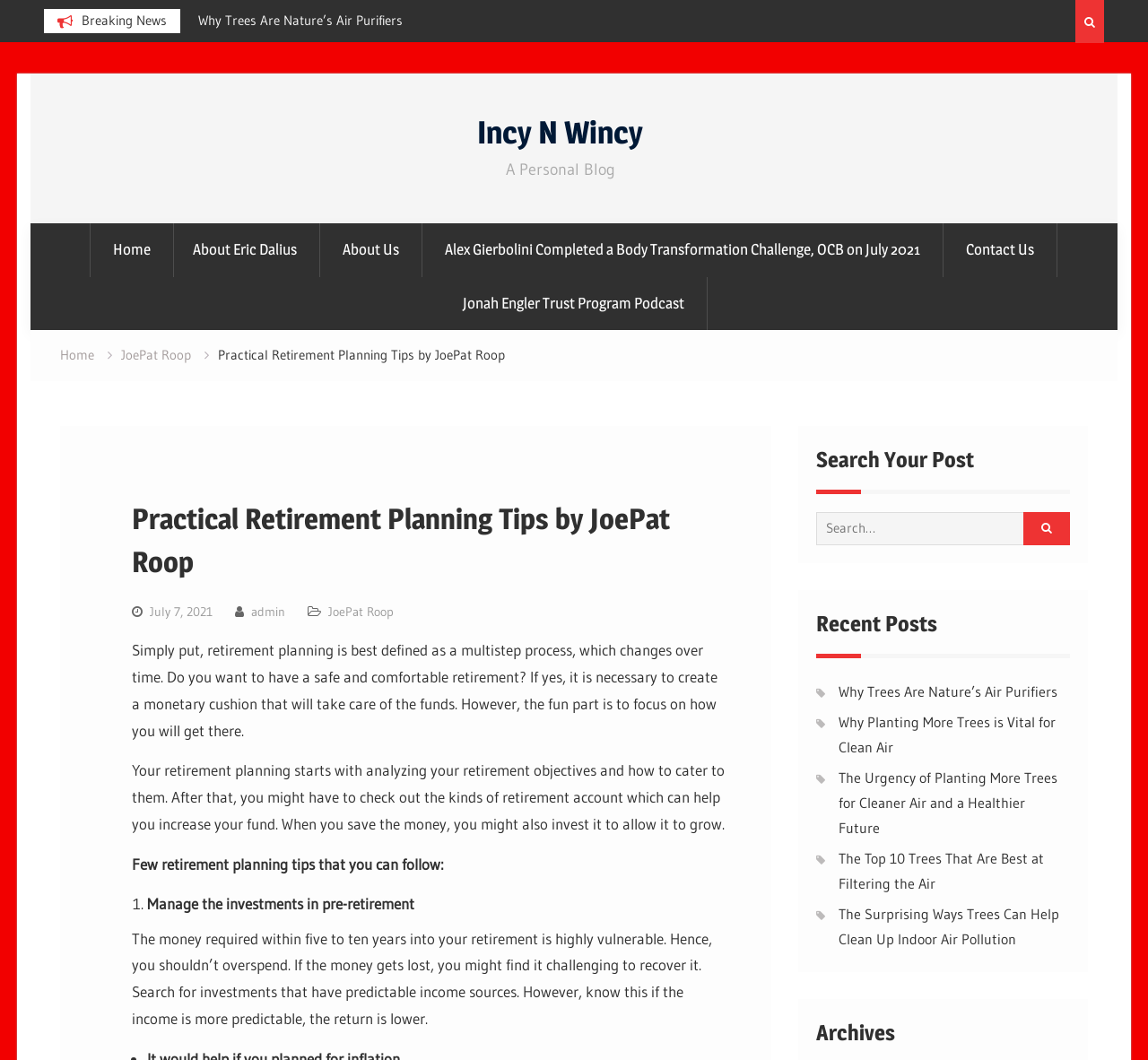What is the topic of the article?
Please respond to the question with a detailed and thorough explanation.

I read the text of the article and found that it discusses retirement planning, including setting goals and creating a monetary cushion.